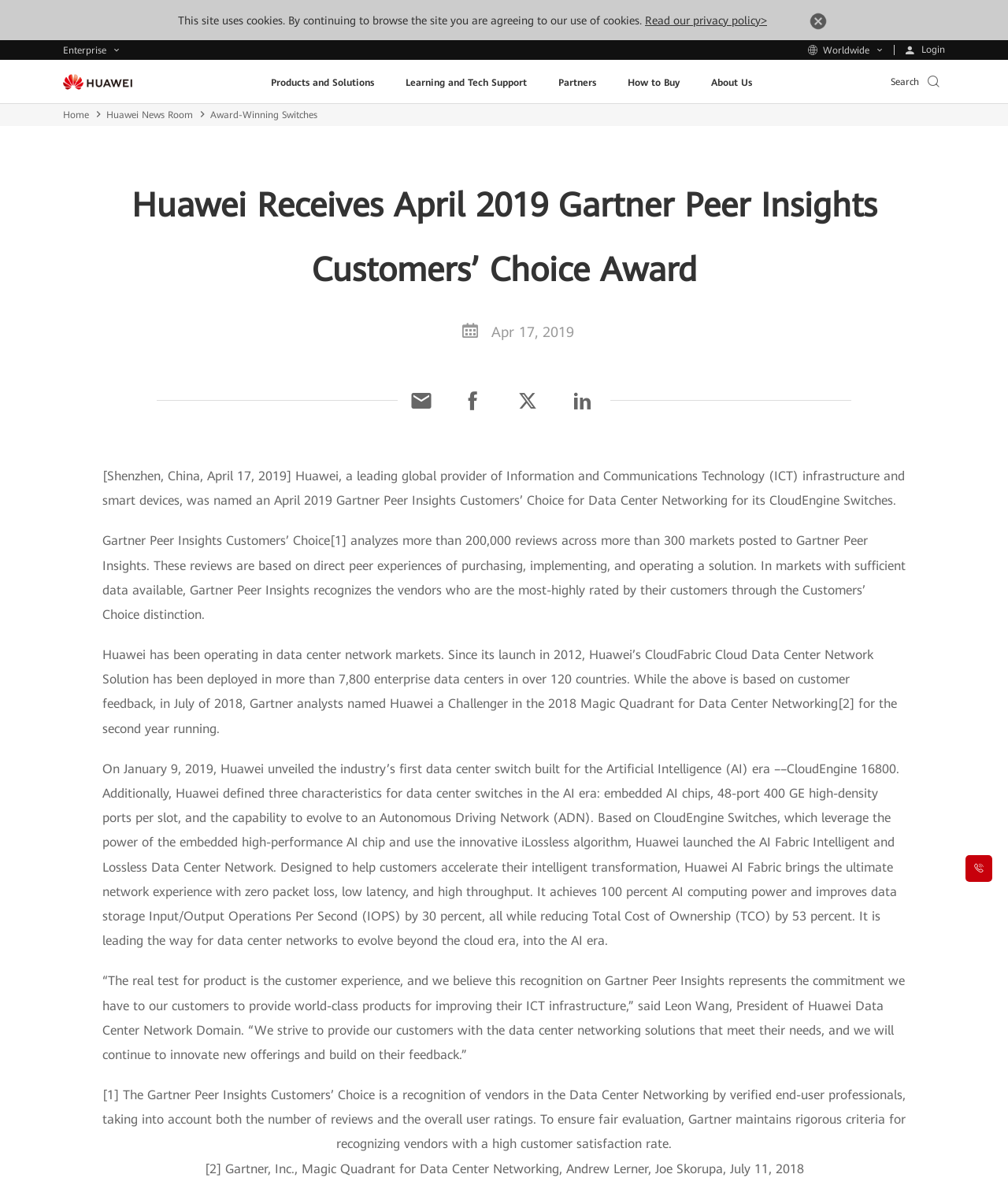Can you identify and provide the main heading of the webpage?

Huawei Receives April 2019 Gartner Peer Insights Customers’ Choice Award